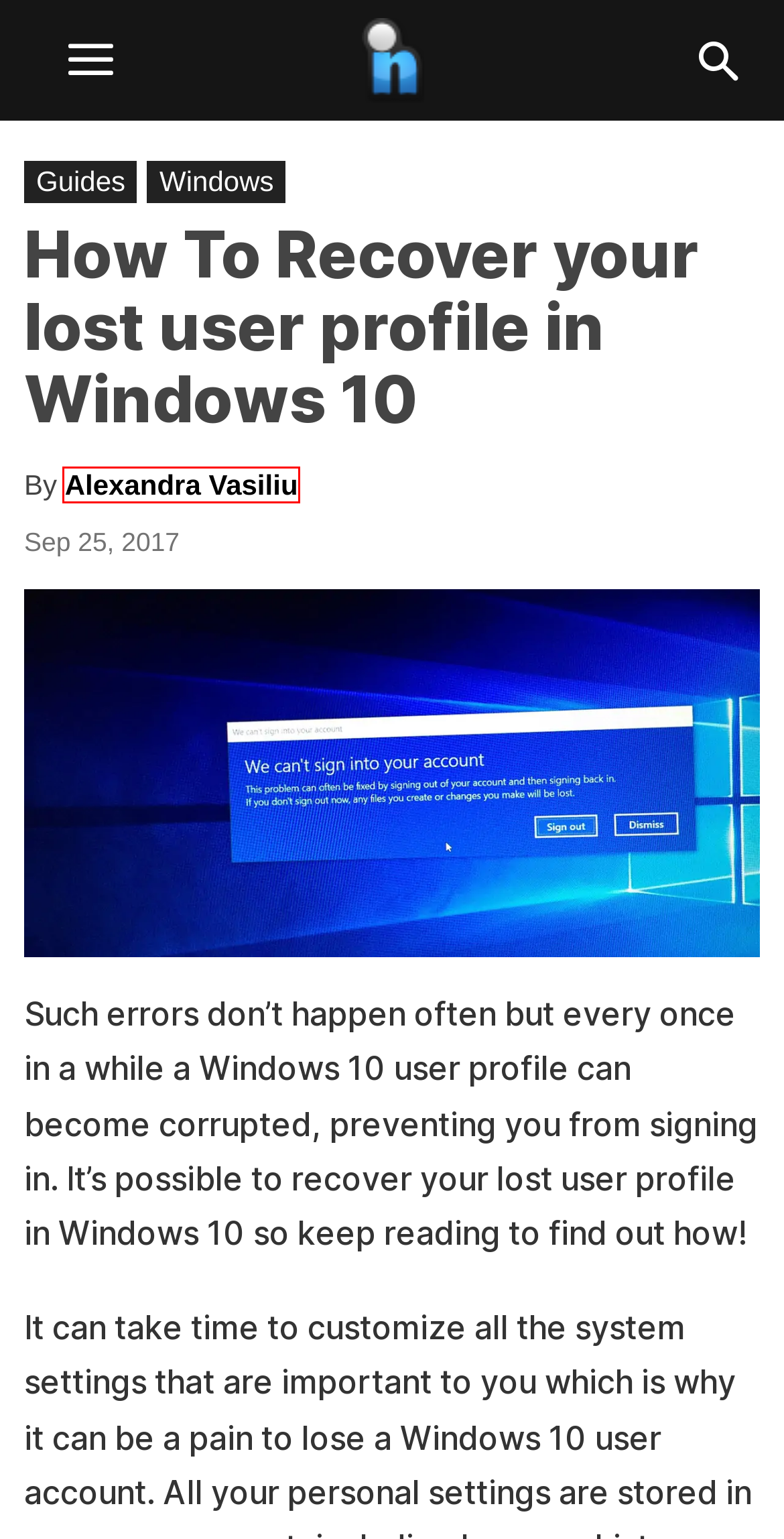You are provided with a screenshot of a webpage that includes a red rectangle bounding box. Please choose the most appropriate webpage description that matches the new webpage after clicking the element within the red bounding box. Here are the candidates:
A. How To Create And Implement Effective Discord Rules Templates
B. Windows guides, news and reviews
C. What Is Balena Etcher And How Does It Work?
D. Bandizip: The Ultrafast, Feature-Rich Archiver for Windows
E. Alexandra Vasiliu, Author at BytesIn
F. Contact BytesIn
G. Privacy Policy
H. What is the Killer Network Service in Windows? Is it Safe?

E